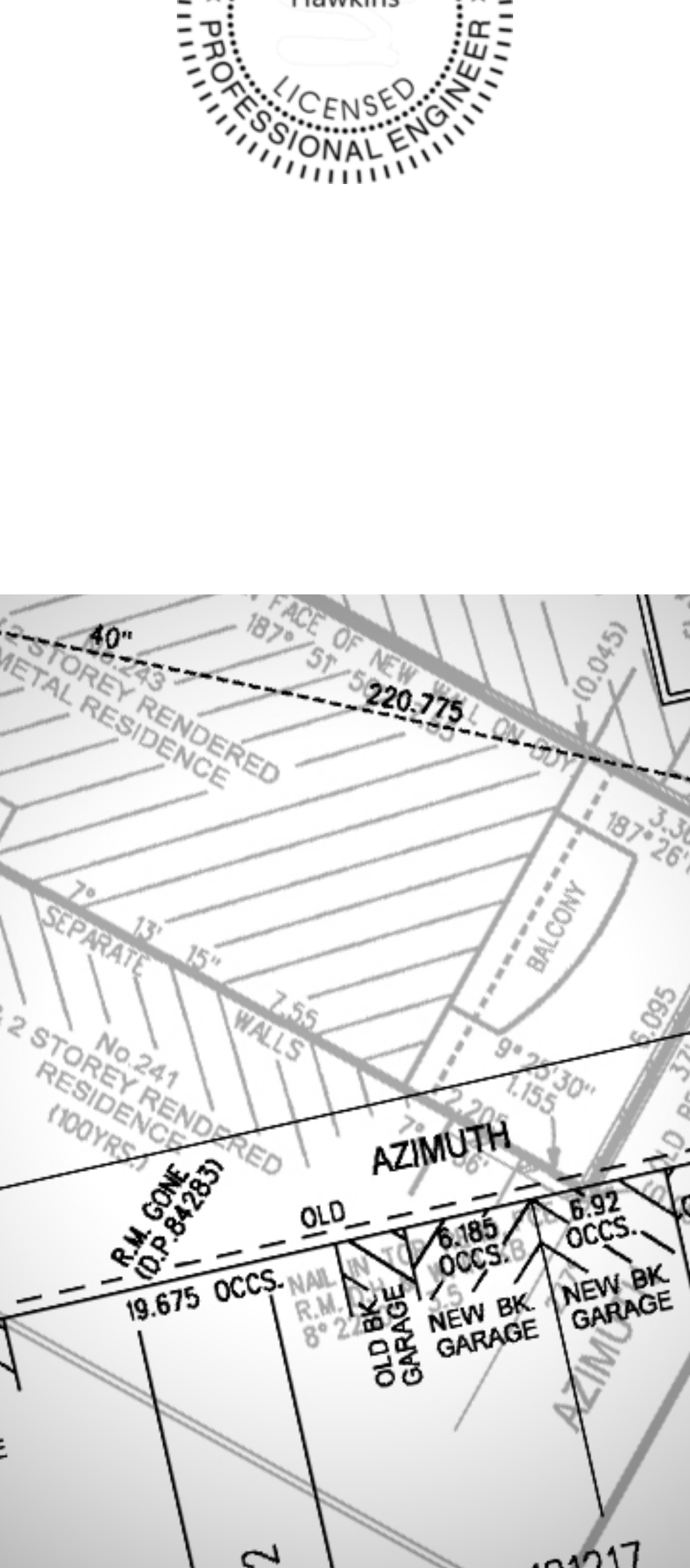Please answer the following question using a single word or phrase: 
What is the function of the button?

To send